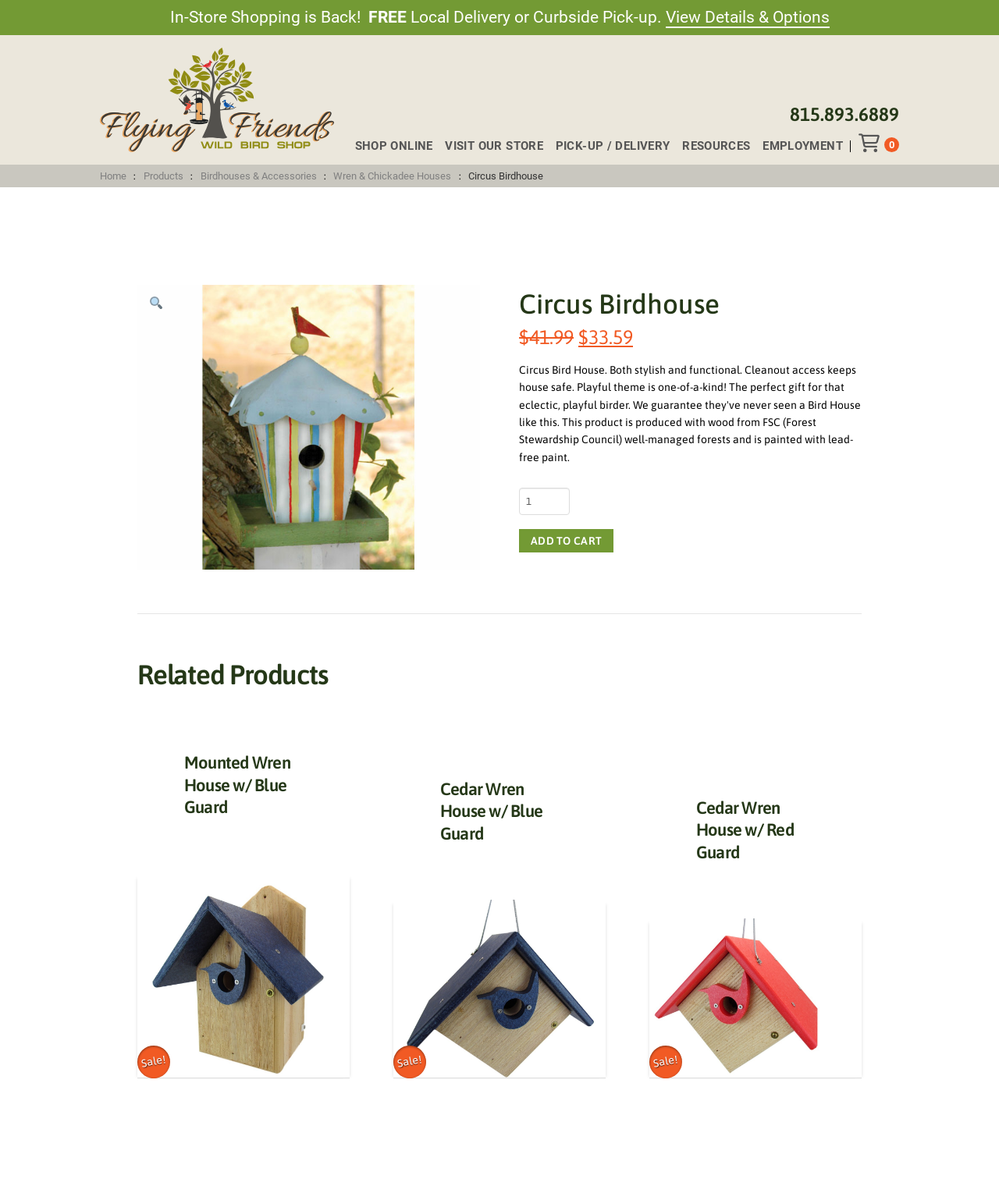Answer this question using a single word or a brief phrase:
What is the purpose of the spinbutton below the price?

Product quantity